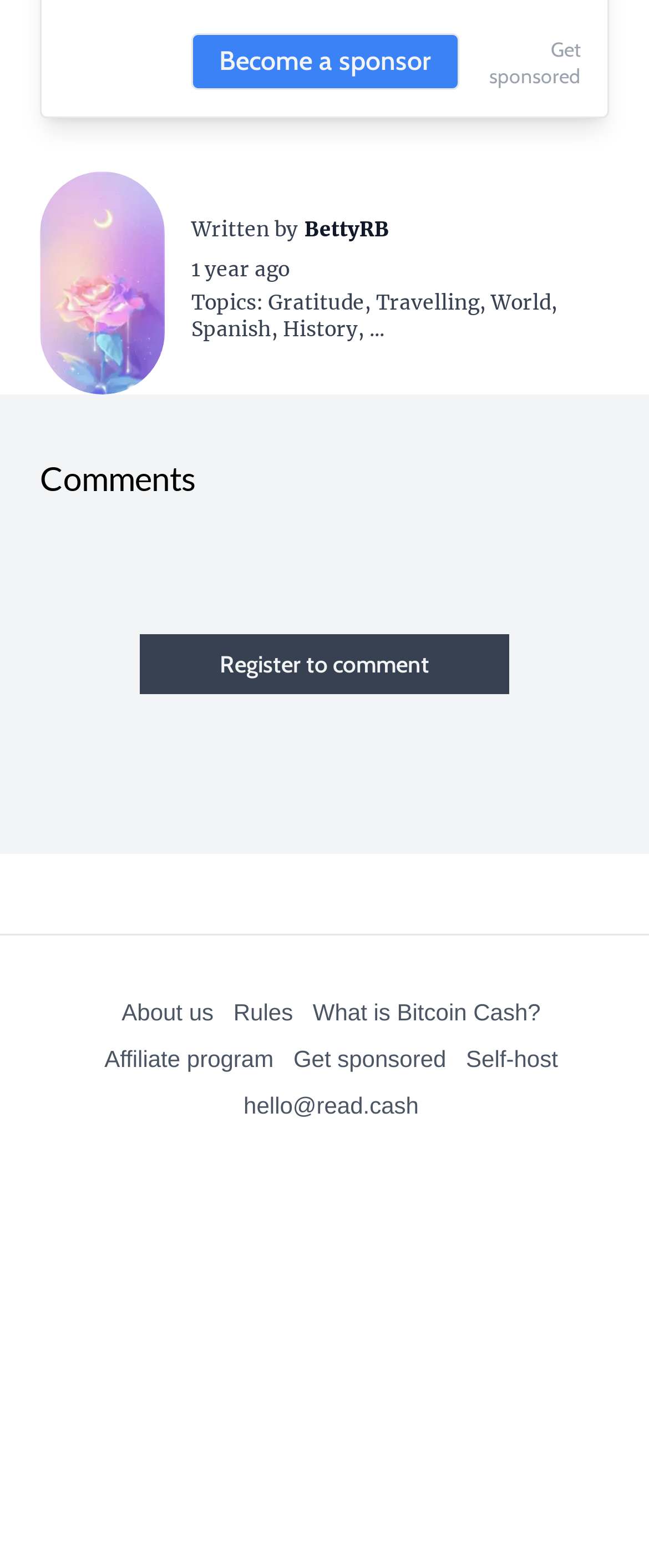Please determine the bounding box coordinates for the element that should be clicked to follow these instructions: "go to the next page".

None